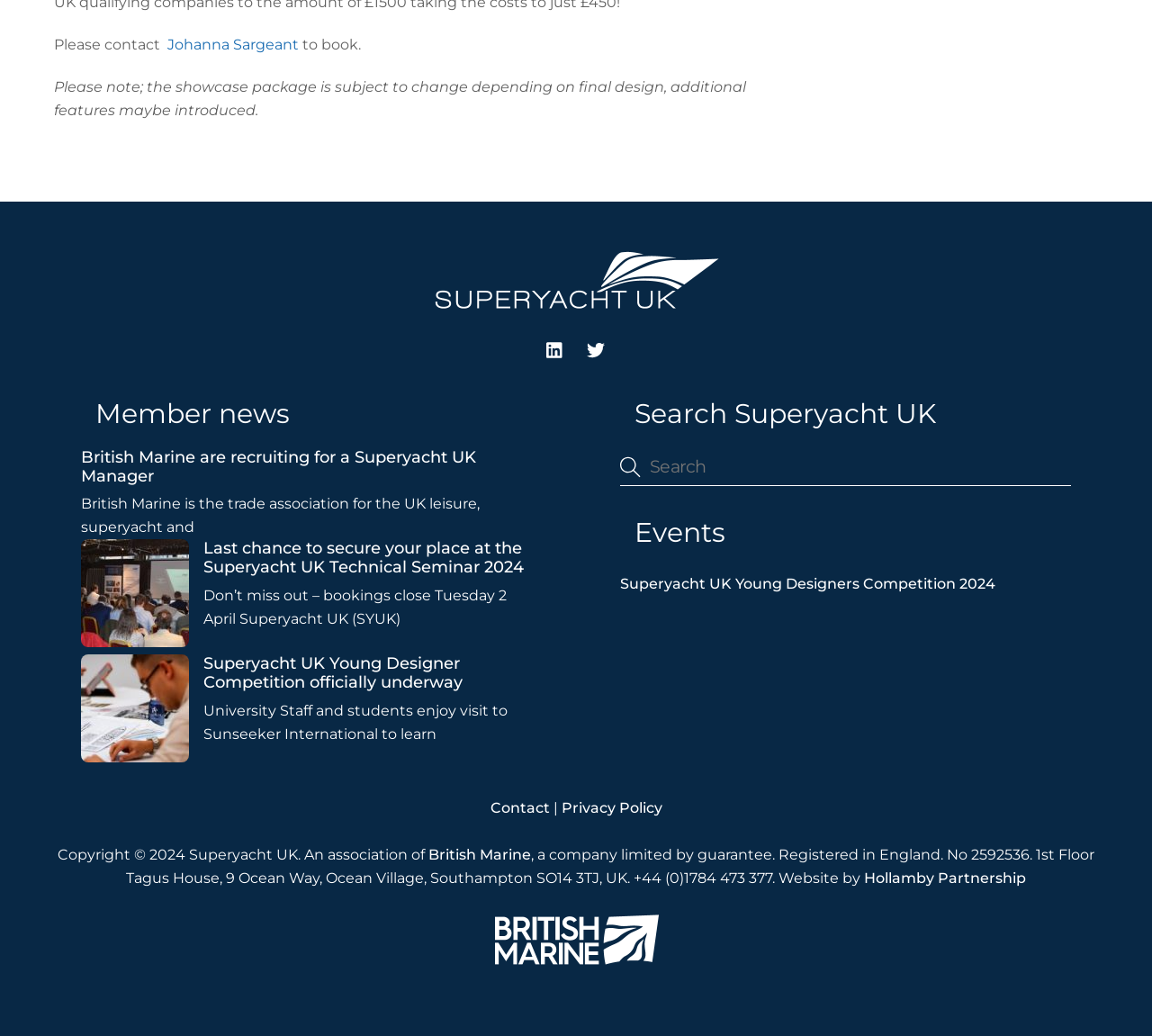What is the name of the trade association?
Based on the image, answer the question in a detailed manner.

The webpage has a static text 'British Marine is the trade association for the UK leisure, superyacht and...' which indicates that British Marine is the name of the trade association.